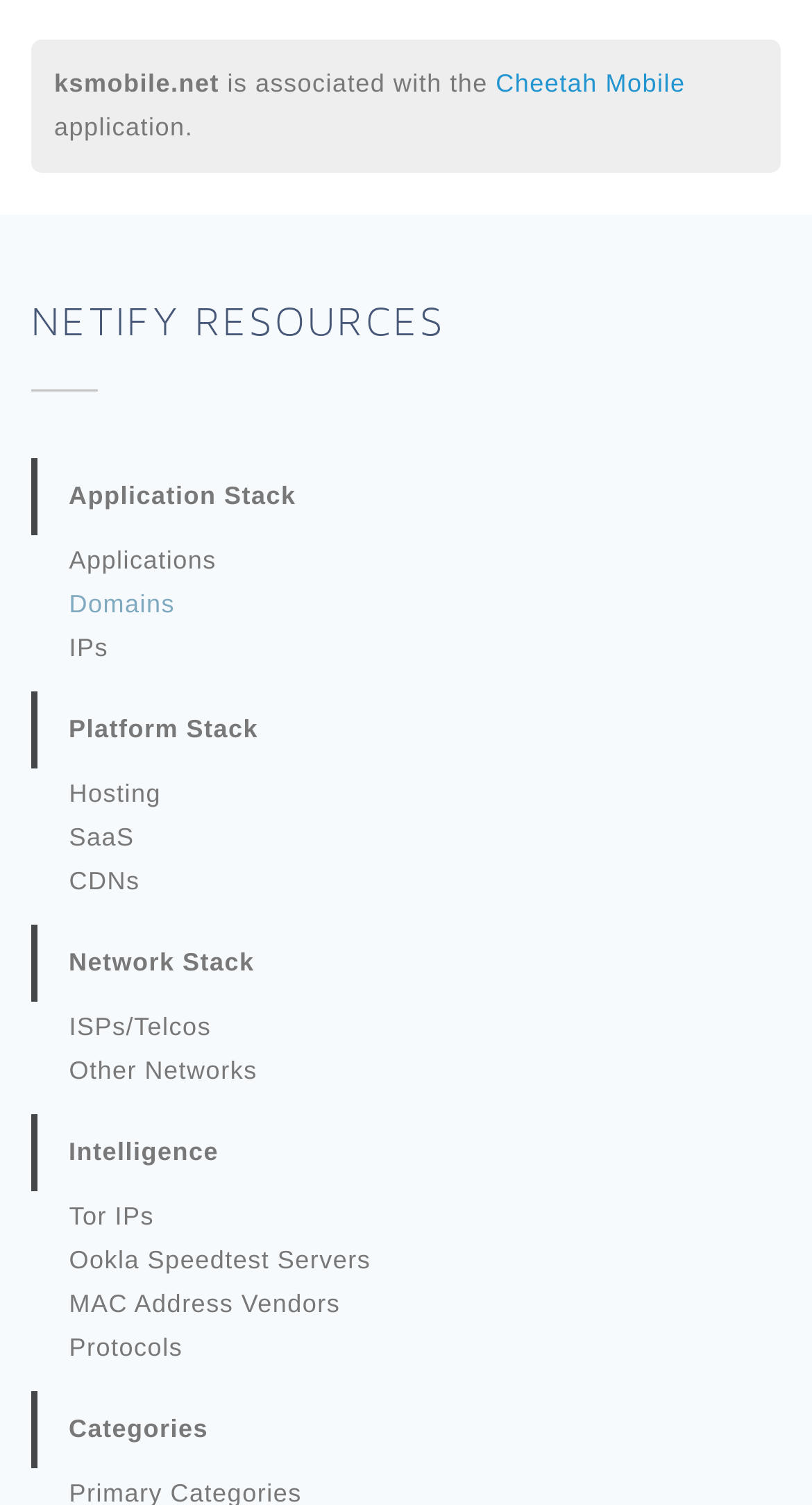Determine the bounding box coordinates of the target area to click to execute the following instruction: "go to domains."

[0.085, 0.387, 0.962, 0.416]